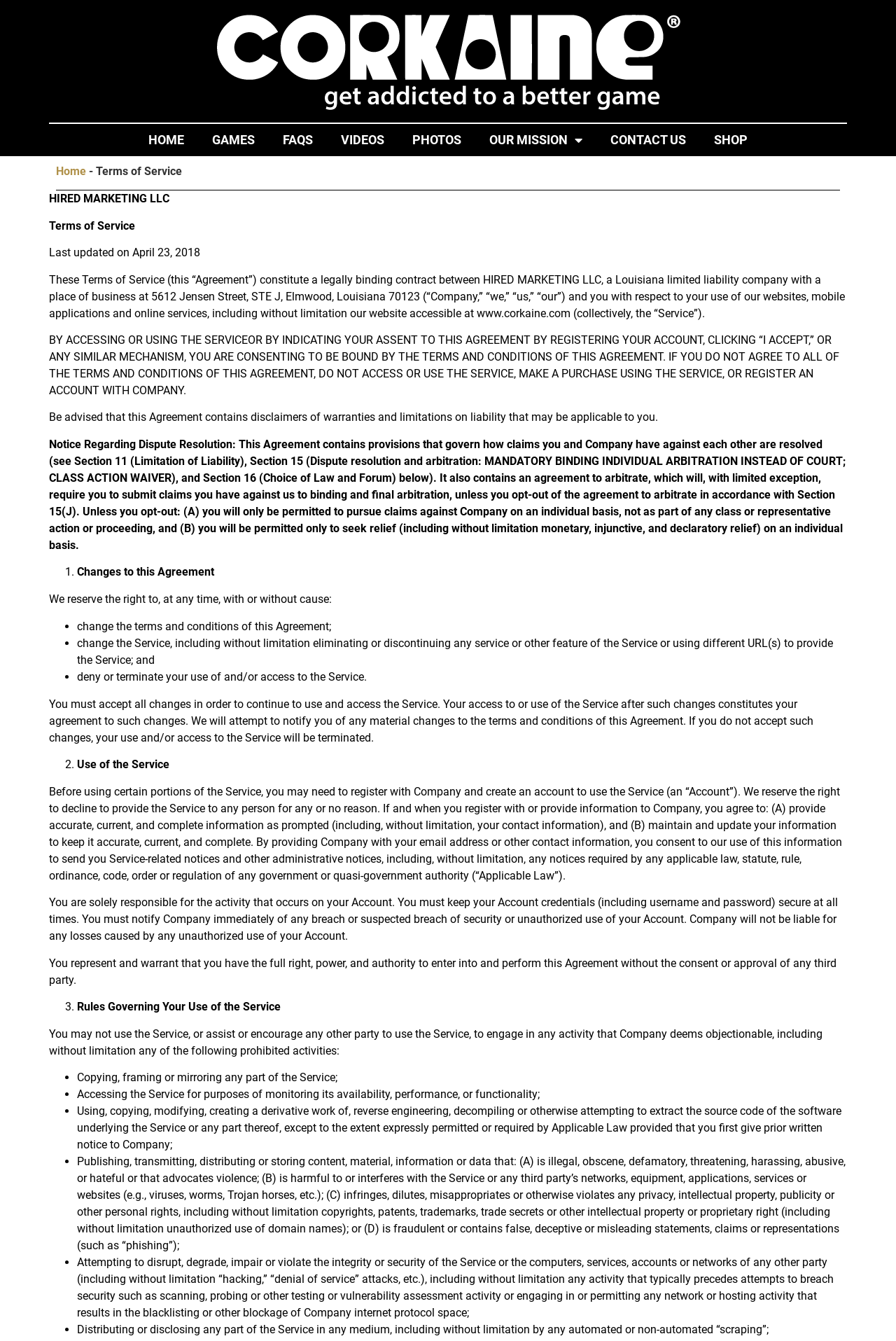Please identify the bounding box coordinates of the clickable element to fulfill the following instruction: "Click PHOTOS". The coordinates should be four float numbers between 0 and 1, i.e., [left, top, right, bottom].

[0.445, 0.092, 0.53, 0.116]